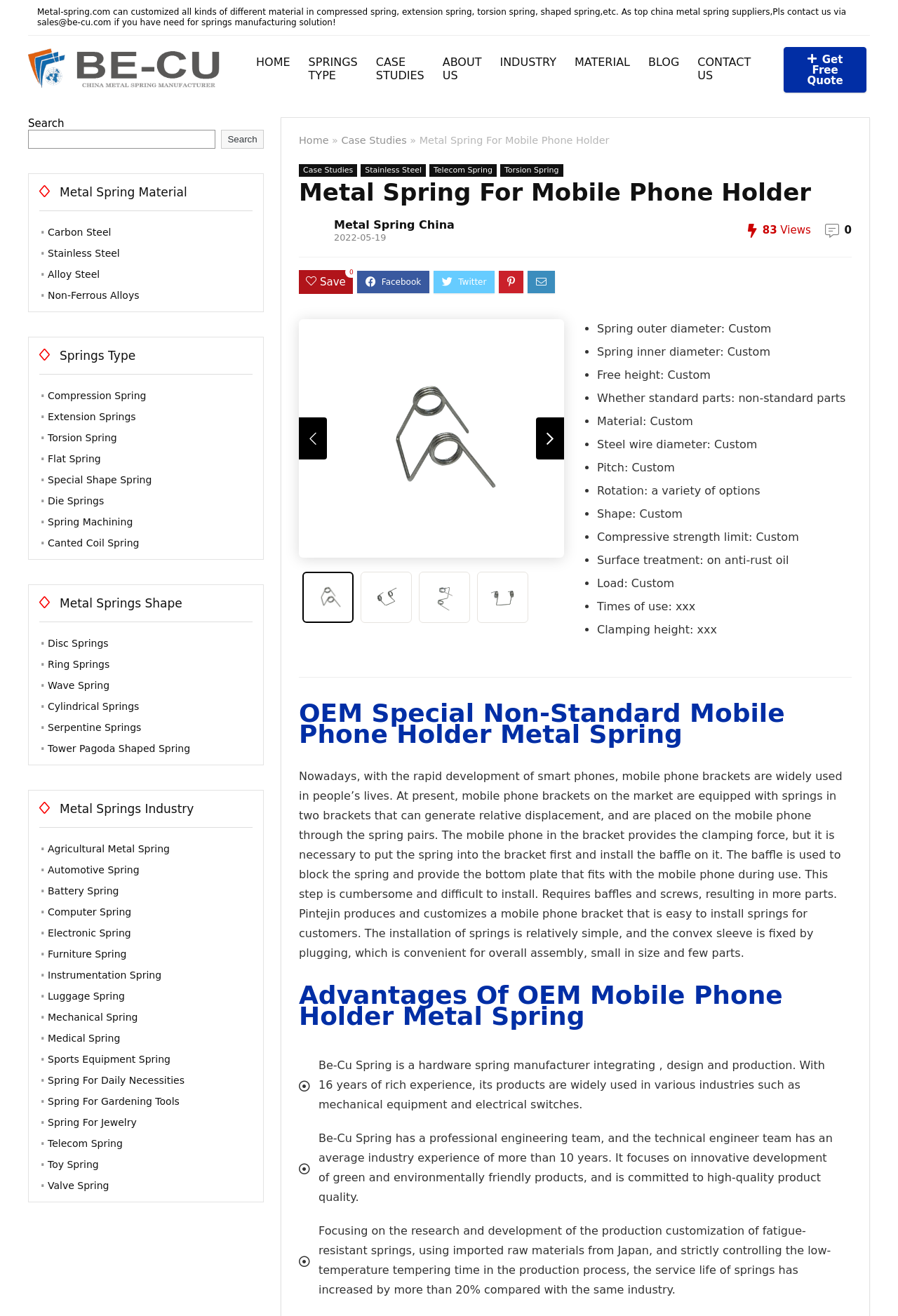Determine the bounding box coordinates of the clickable element to achieve the following action: 'Get a free quote'. Provide the coordinates as four float values between 0 and 1, formatted as [left, top, right, bottom].

[0.873, 0.036, 0.965, 0.07]